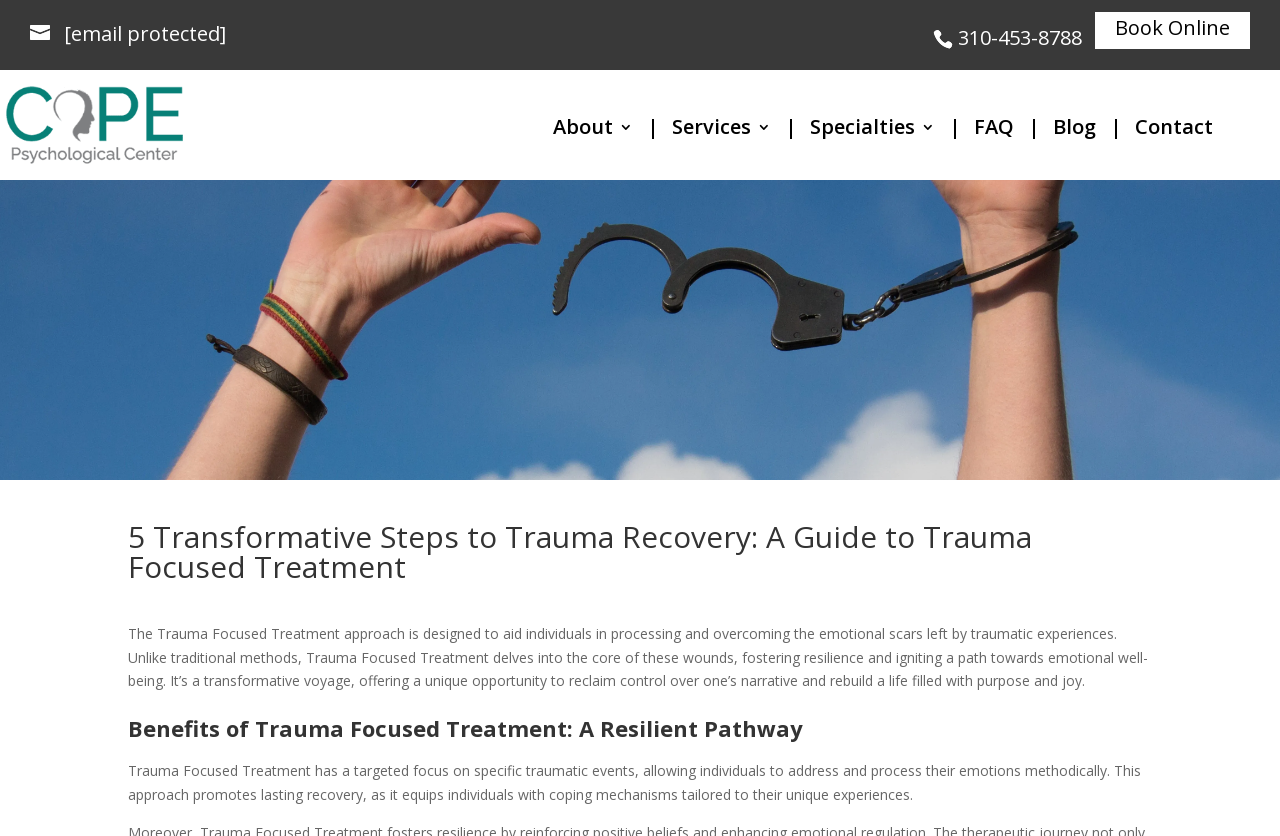Please identify the bounding box coordinates of the element's region that should be clicked to execute the following instruction: "Book an online appointment". The bounding box coordinates must be four float numbers between 0 and 1, i.e., [left, top, right, bottom].

[0.855, 0.014, 0.977, 0.059]